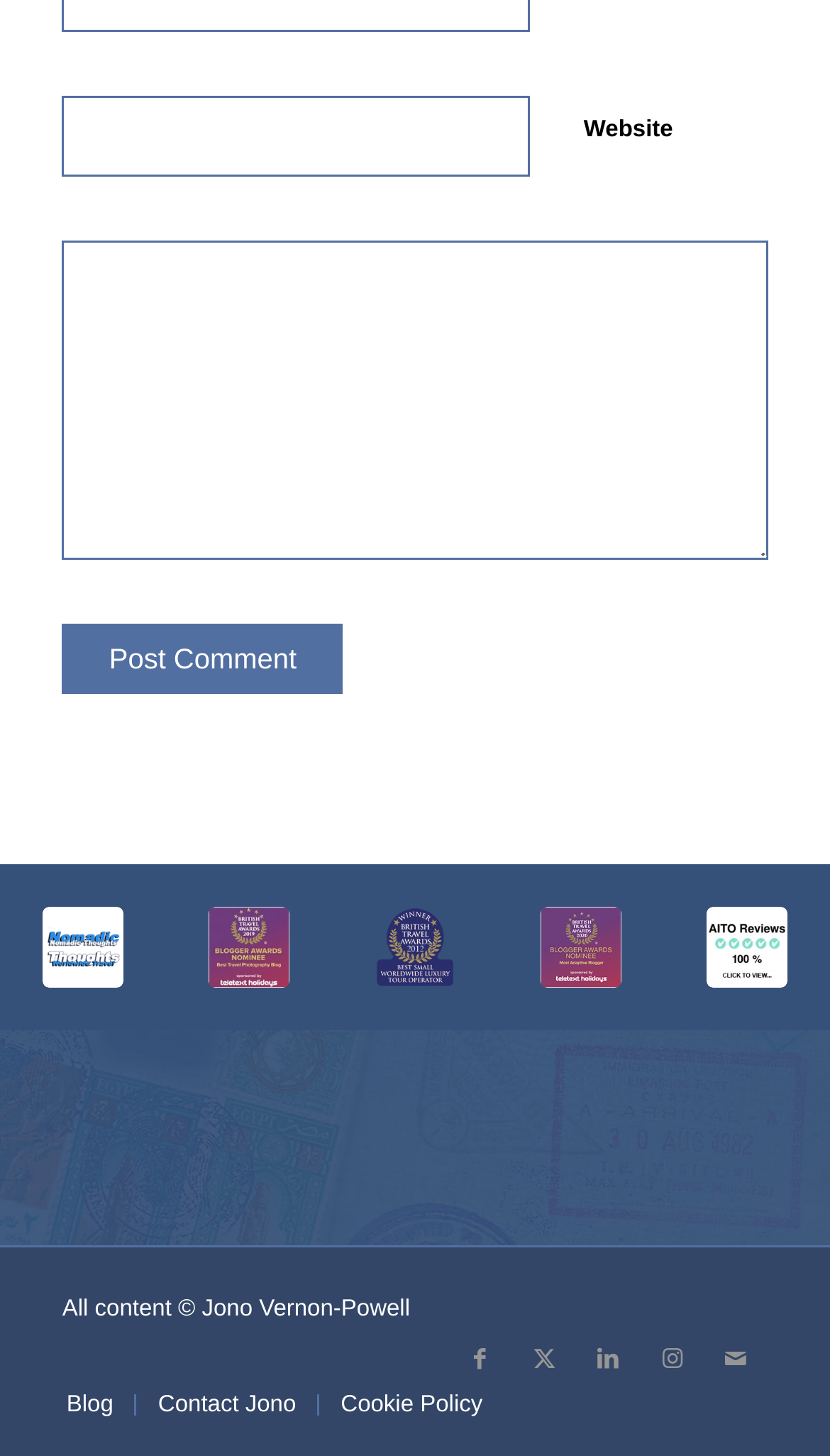Please provide the bounding box coordinates for the element that needs to be clicked to perform the instruction: "Post a comment". The coordinates must consist of four float numbers between 0 and 1, formatted as [left, top, right, bottom].

[0.075, 0.428, 0.414, 0.476]